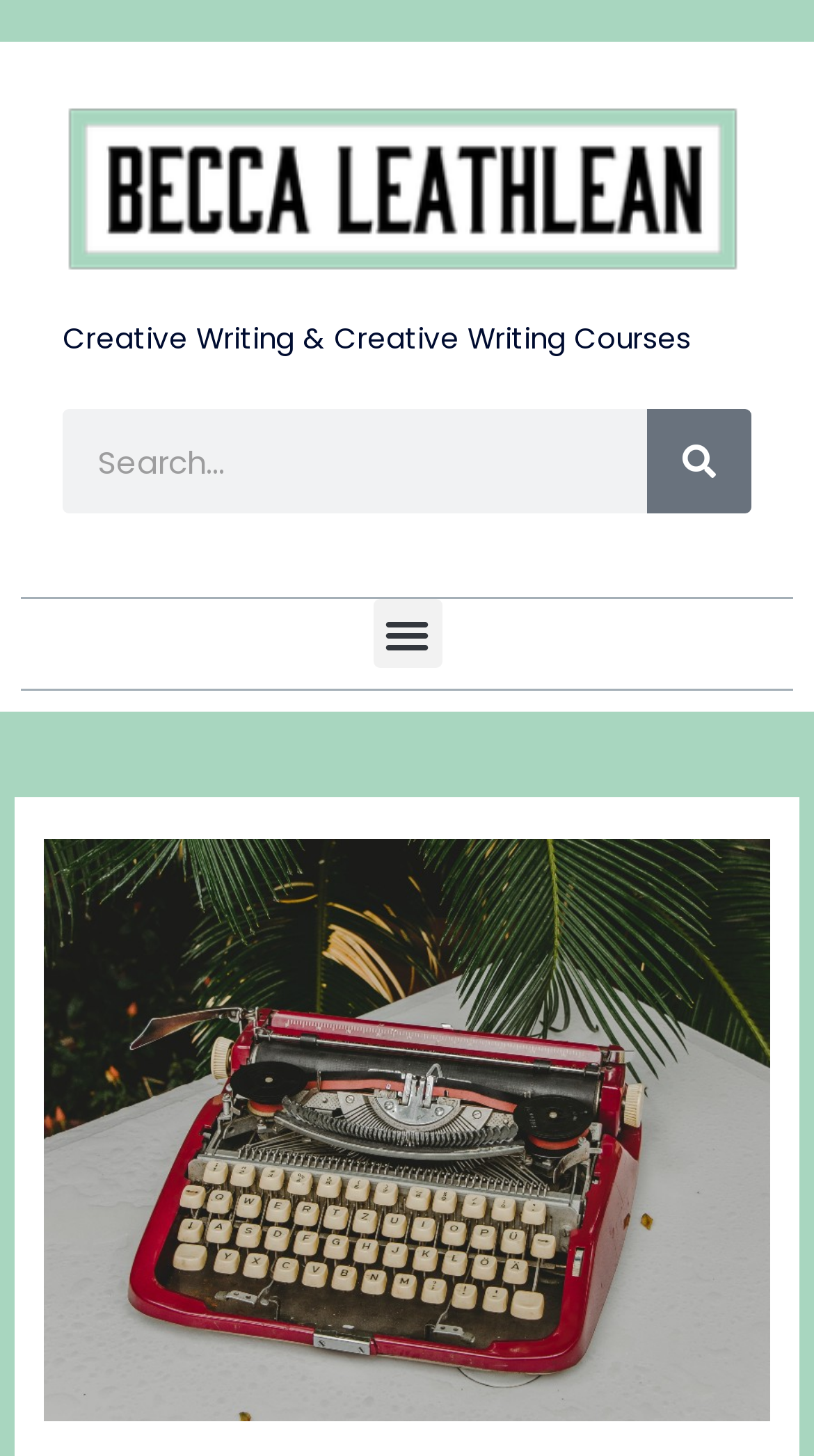How many elements are located in the top 20% of the webpage?
Could you answer the question in a detailed manner, providing as much information as possible?

By analyzing the bounding box coordinates of the elements, I found that three elements have their top edge (y1) within the top 20% of the webpage: the link, the StaticText 'Creative Writing & Creative Writing Courses', and the search box.